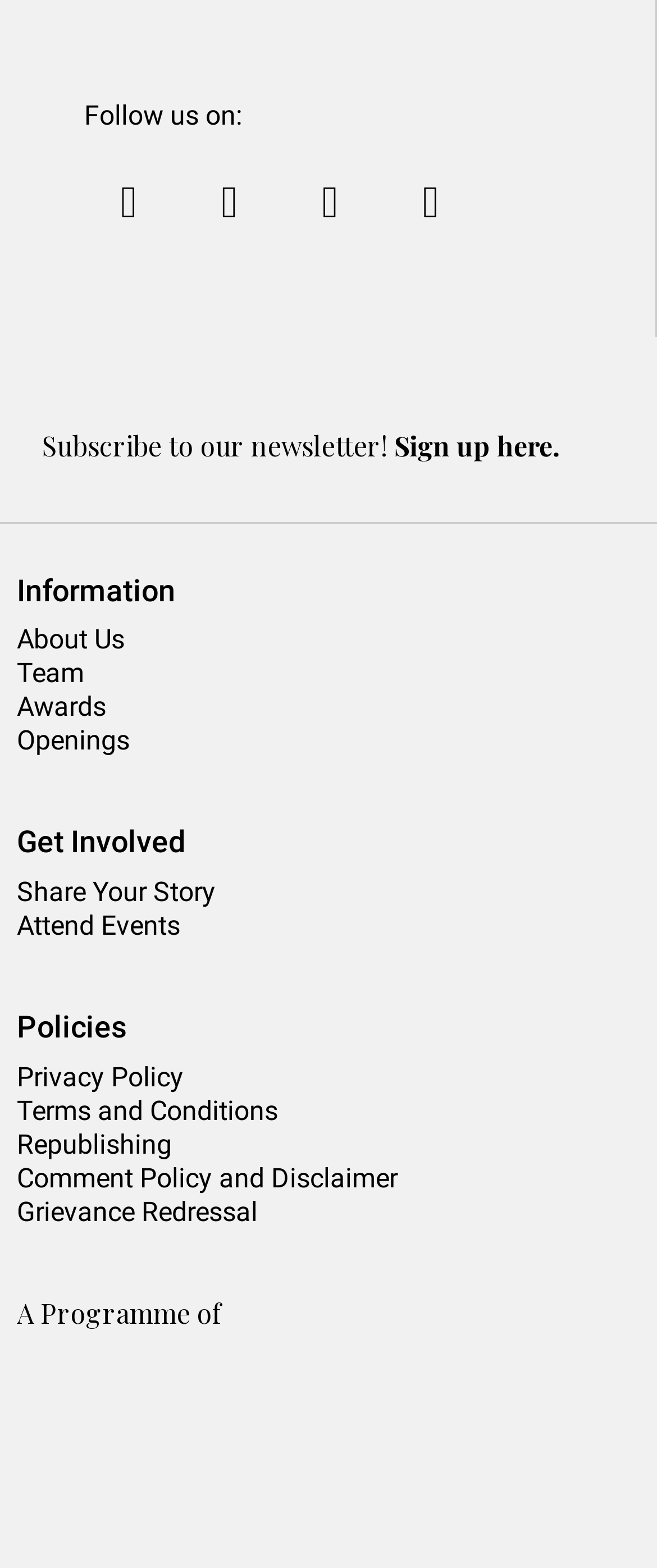Find and indicate the bounding box coordinates of the region you should select to follow the given instruction: "Follow us on Instagram".

[0.128, 0.099, 0.264, 0.158]